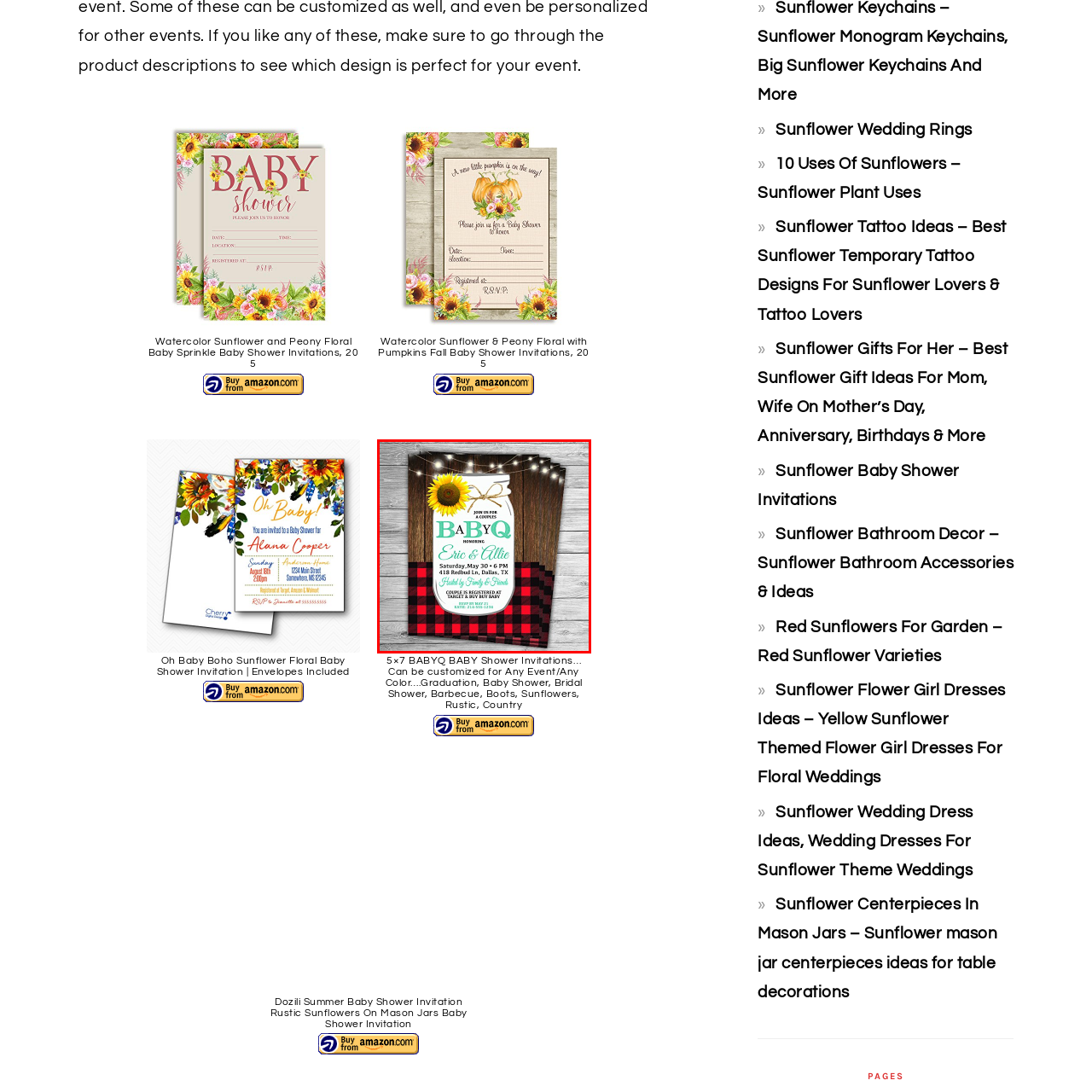Where is the baby shower registered?
Please interpret the image highlighted by the red bounding box and offer a detailed explanation based on what you observe visually.

According to the invitation, the couple, Eric and Allie, are registered at Target and Buy Buy Baby, which is mentioned as a note on the invitation.